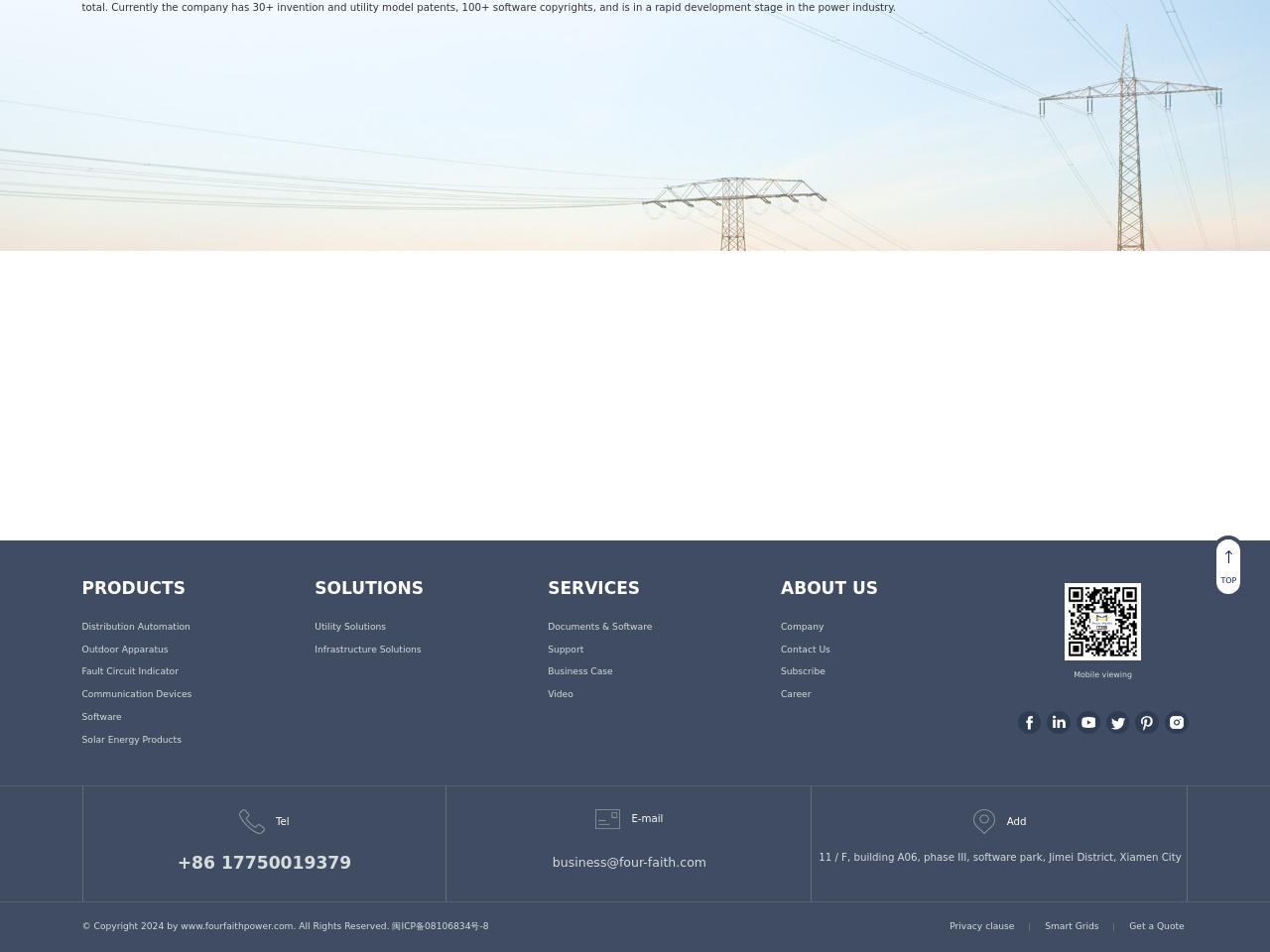What are the main categories on this website?
Answer the question with a single word or phrase, referring to the image.

Products, Solutions, Services, About Us